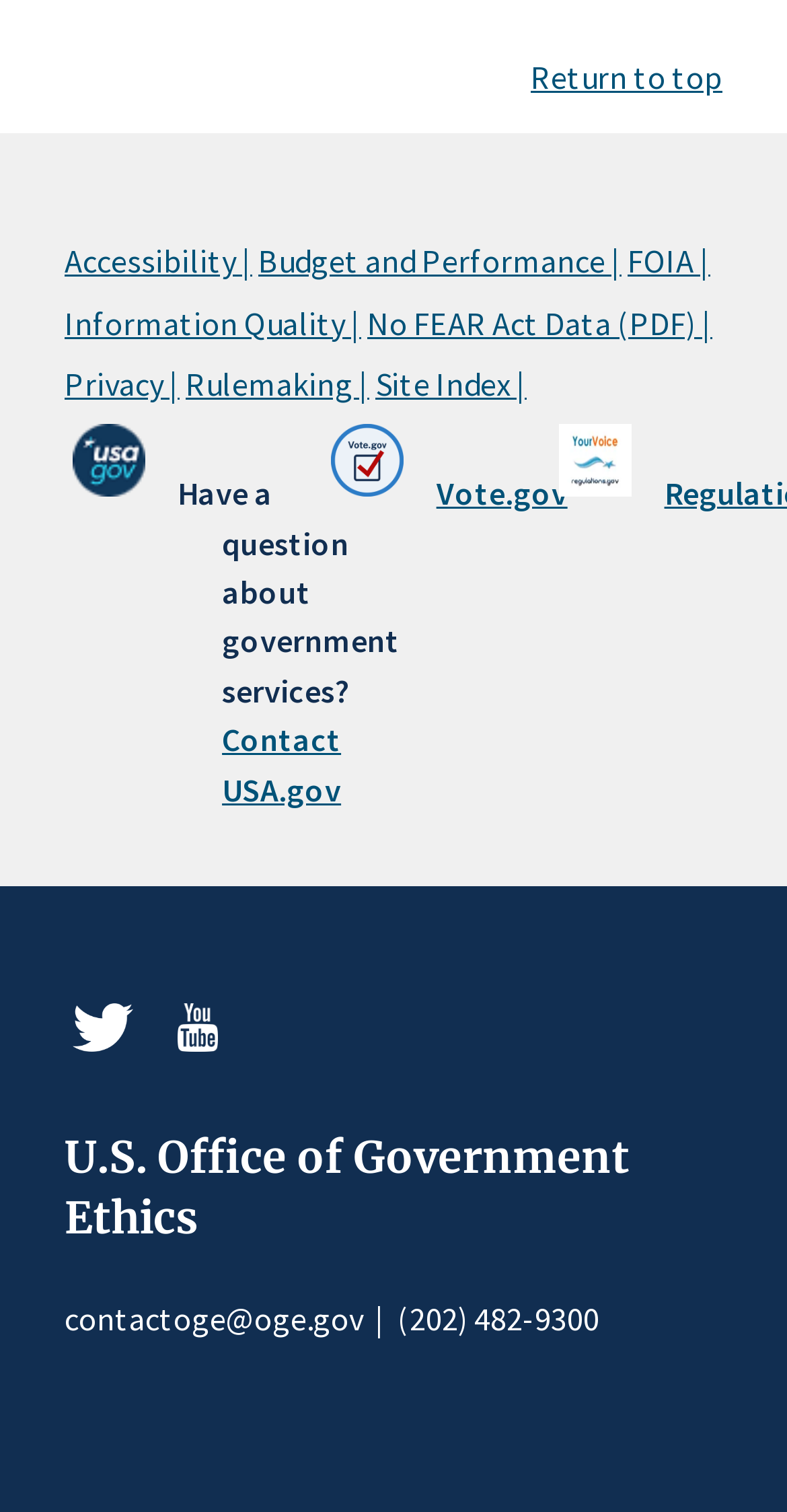Find the bounding box coordinates of the clickable area required to complete the following action: "View 2015".

None